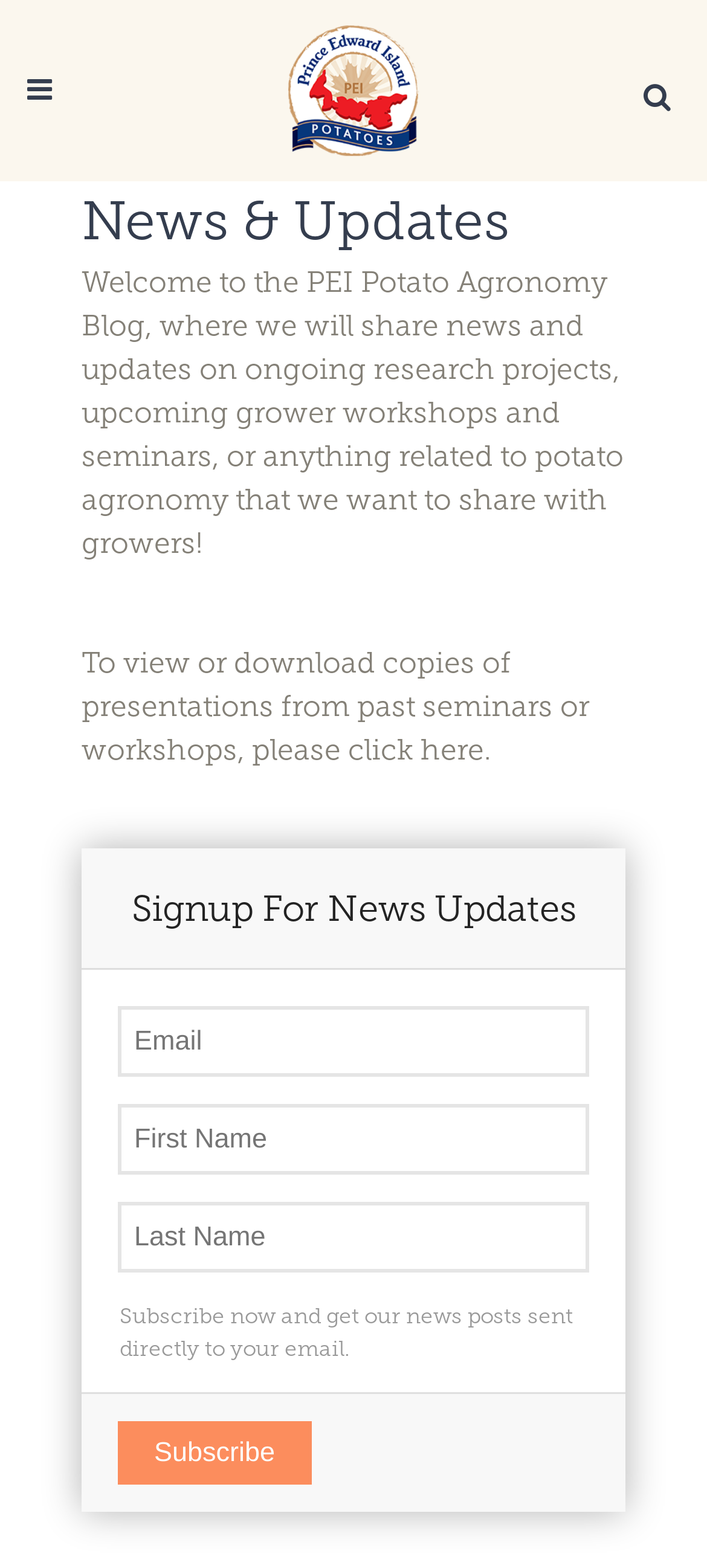Given the webpage screenshot, identify the bounding box of the UI element that matches this description: "name="chimpy_widget_subscribe[custom][FNAME]" placeholder="First Name"".

[0.167, 0.704, 0.833, 0.749]